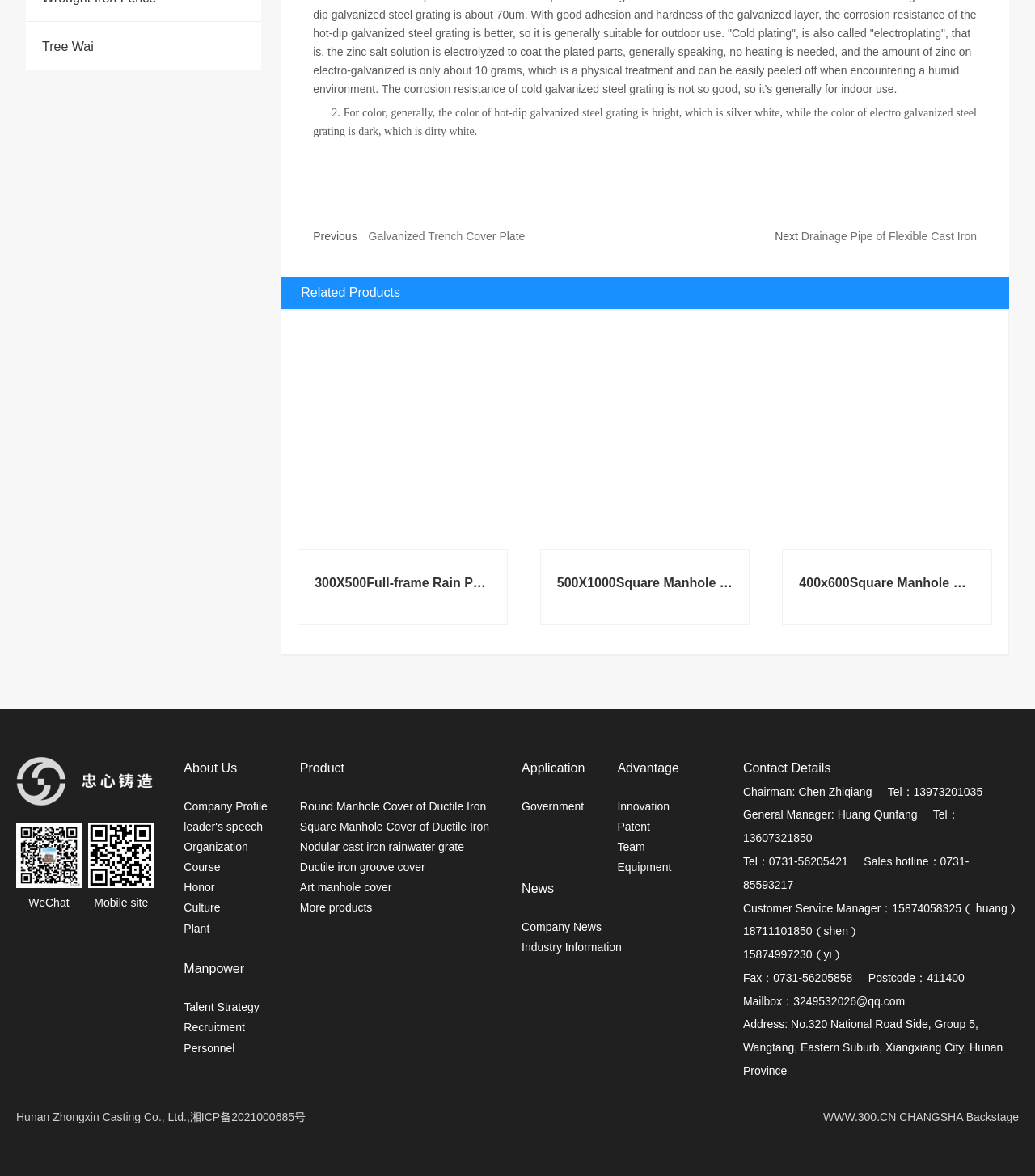What is the title of the company?
Please describe in detail the information shown in the image to answer the question.

The title of the company is mentioned in the link at the bottom of the webpage, which is 'Hunan Zhongxin Casting Co., Ltd.'.